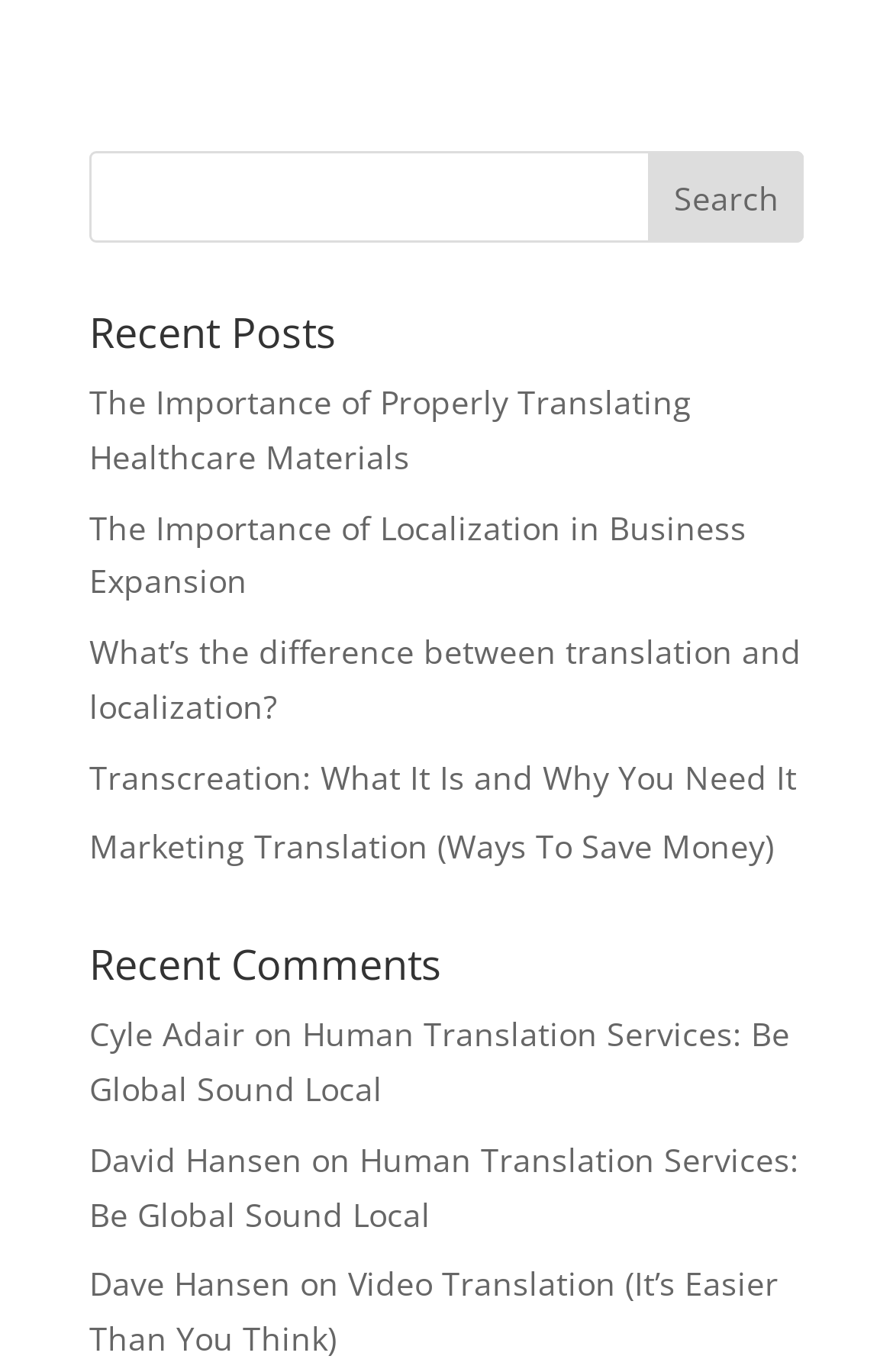Please analyze the image and give a detailed answer to the question:
How many recent comments are listed?

There are three sections of recent comments, each with a username and a link to a comment, indicating that there are three recent comments listed.